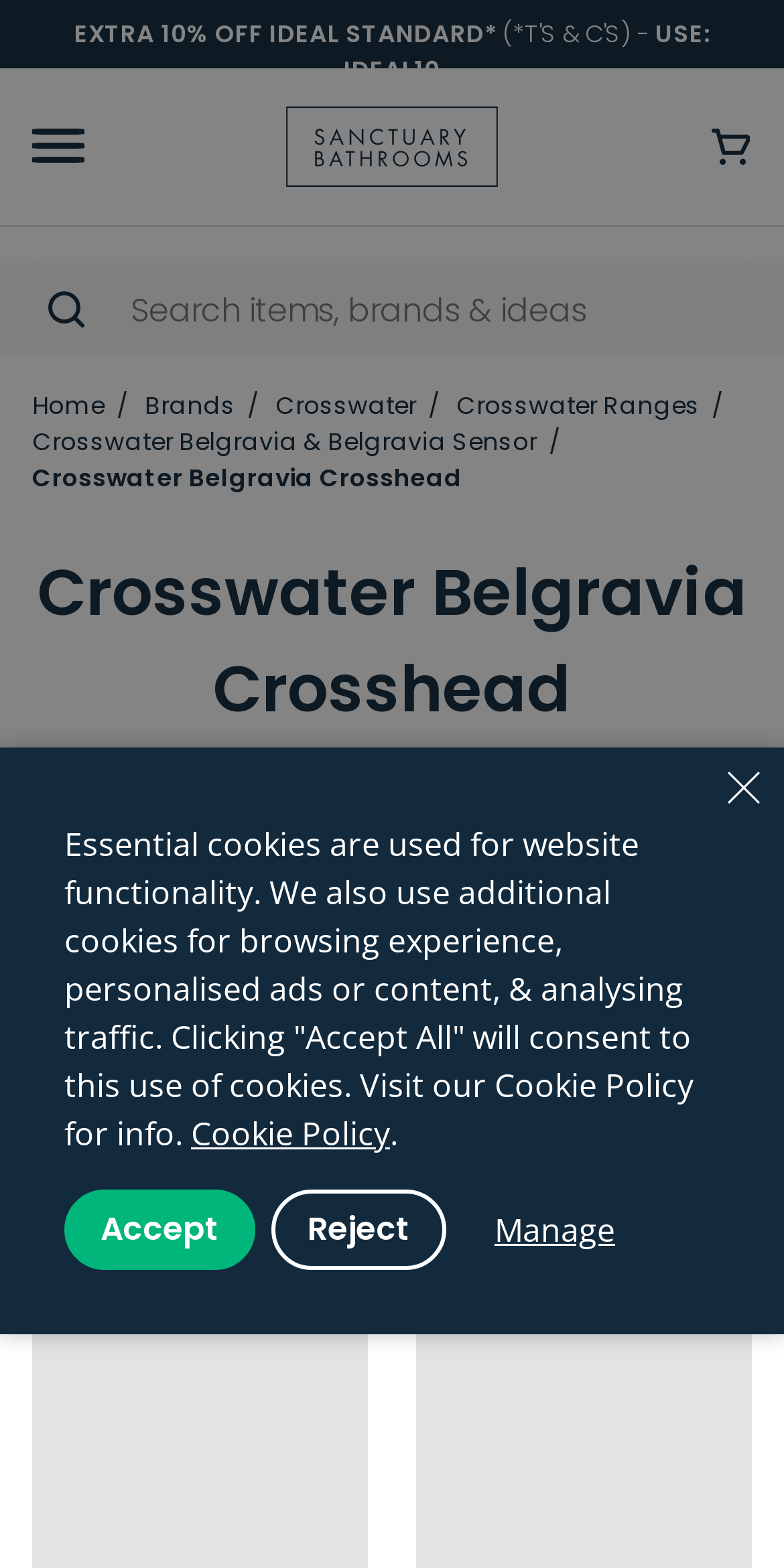What is the purpose of the crosshead handles?
Could you give a comprehensive explanation in response to this question?

I determined this by reading the text on the webpage, specifically the sentence 'these handles help to control hot and cold water, on and off functions or even diverters.' which suggests that the purpose of the crosshead handles is to control hot and cold water.